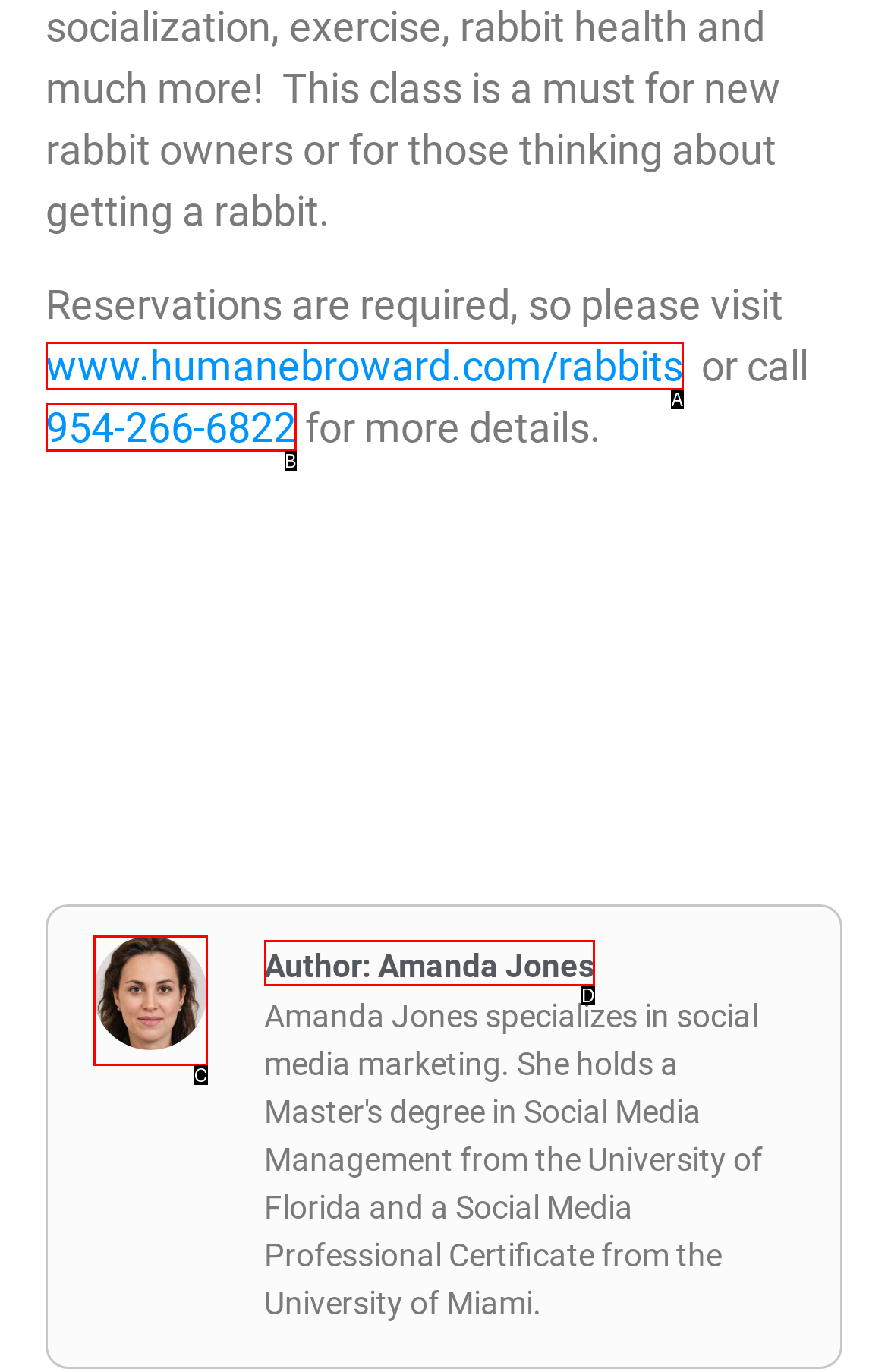Determine the option that best fits the description: parent_node: Author: Amanda Jones
Reply with the letter of the correct option directly.

C